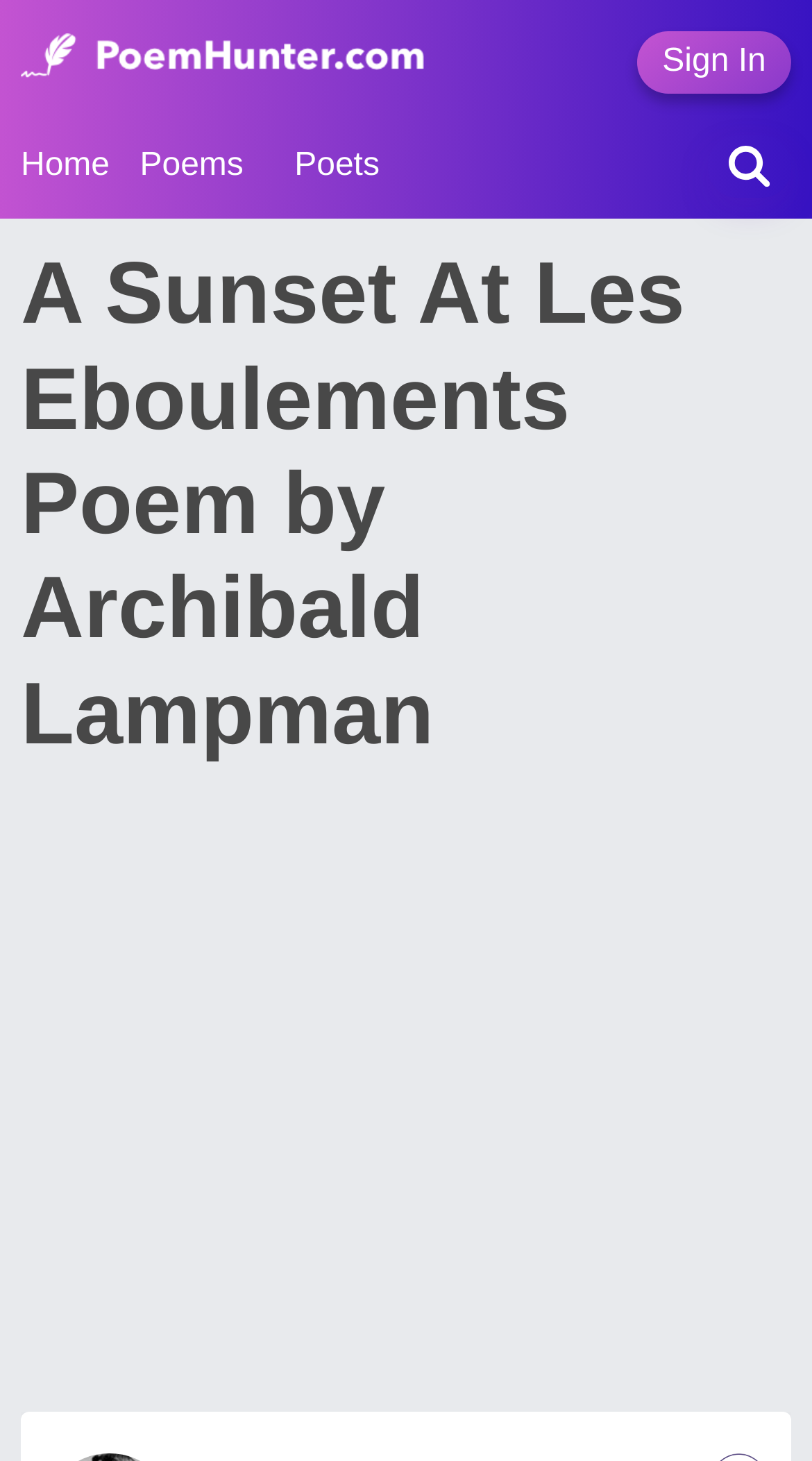Respond concisely with one word or phrase to the following query:
What is the name of the website?

PoemHunter.com